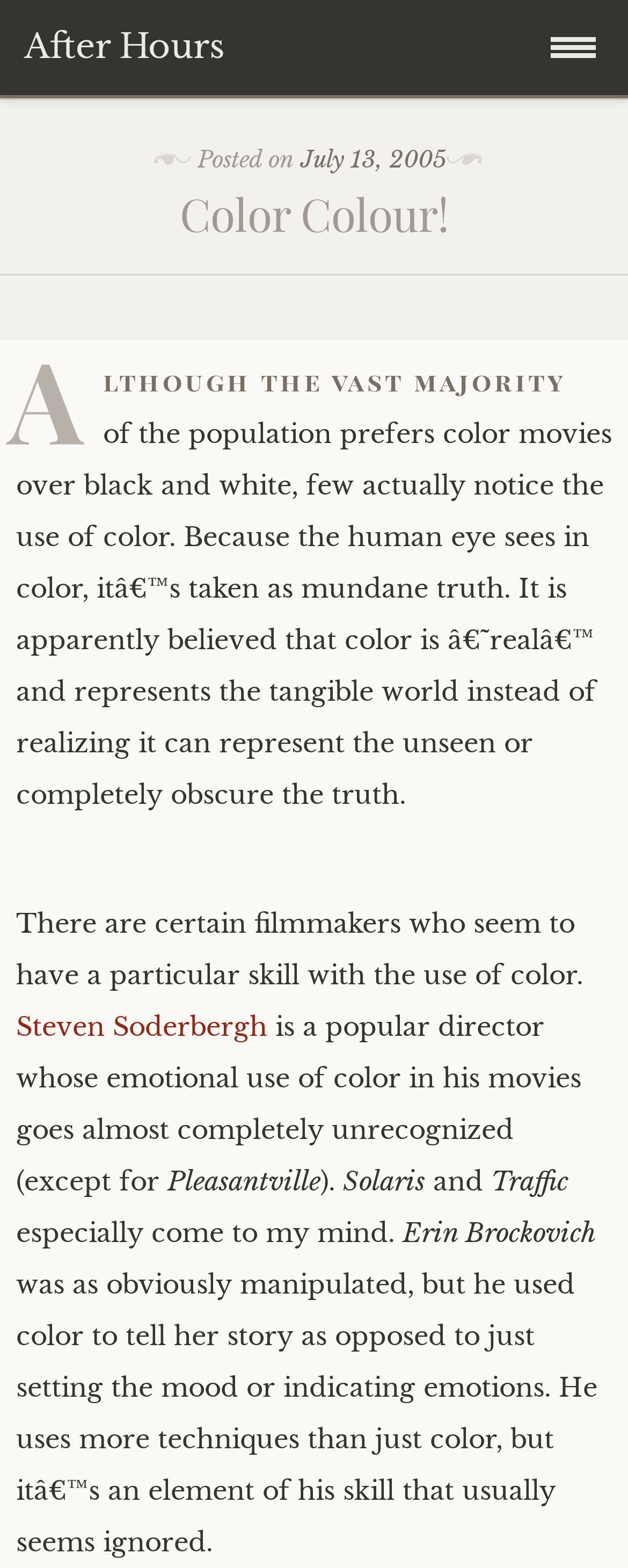Kindly determine the bounding box coordinates for the area that needs to be clicked to execute this instruction: "Subscribe to the newsletter".

[0.0, 0.355, 0.987, 0.412]